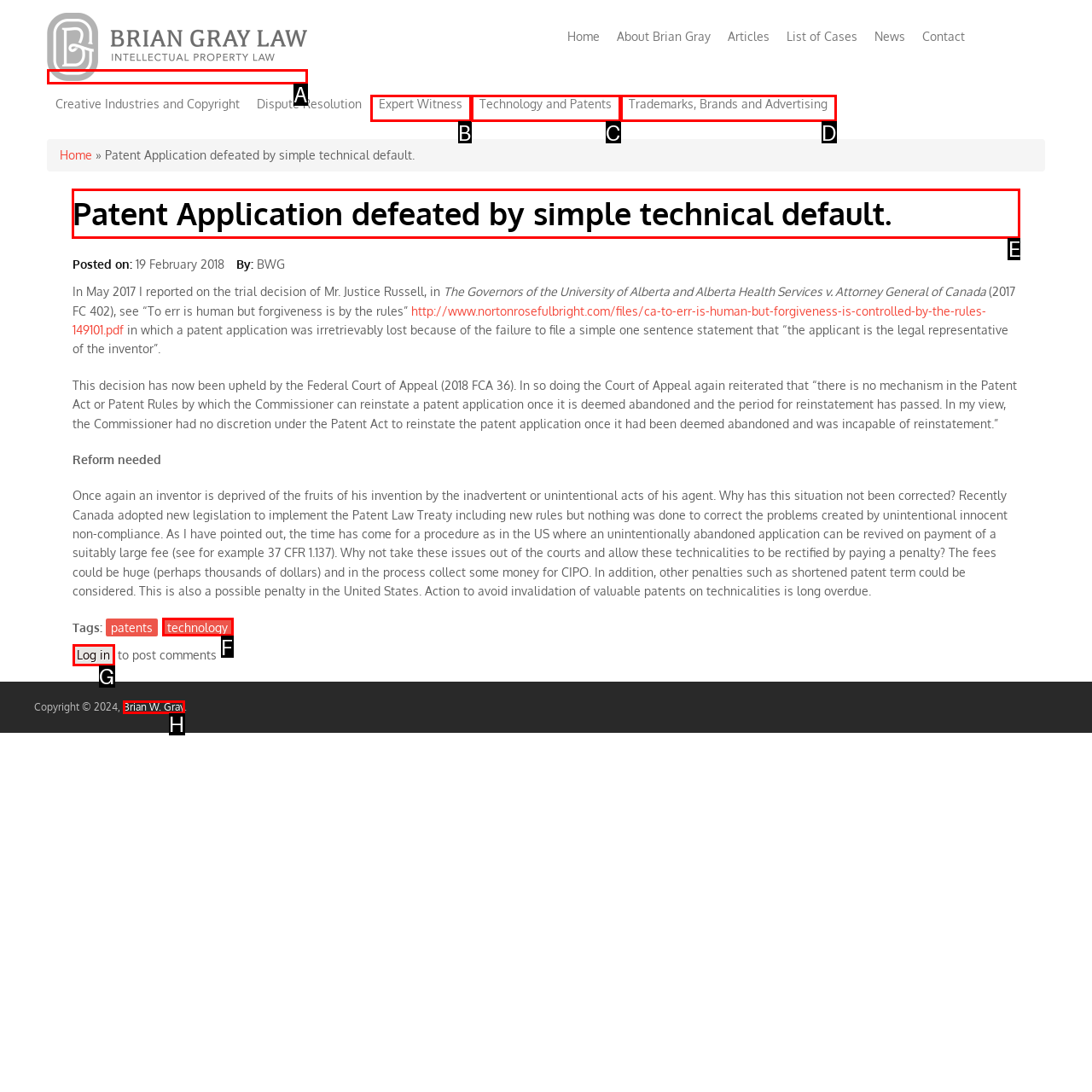Choose the letter that corresponds to the correct button to accomplish the task: Read the article 'Patent Application defeated by simple technical default'
Reply with the letter of the correct selection only.

E